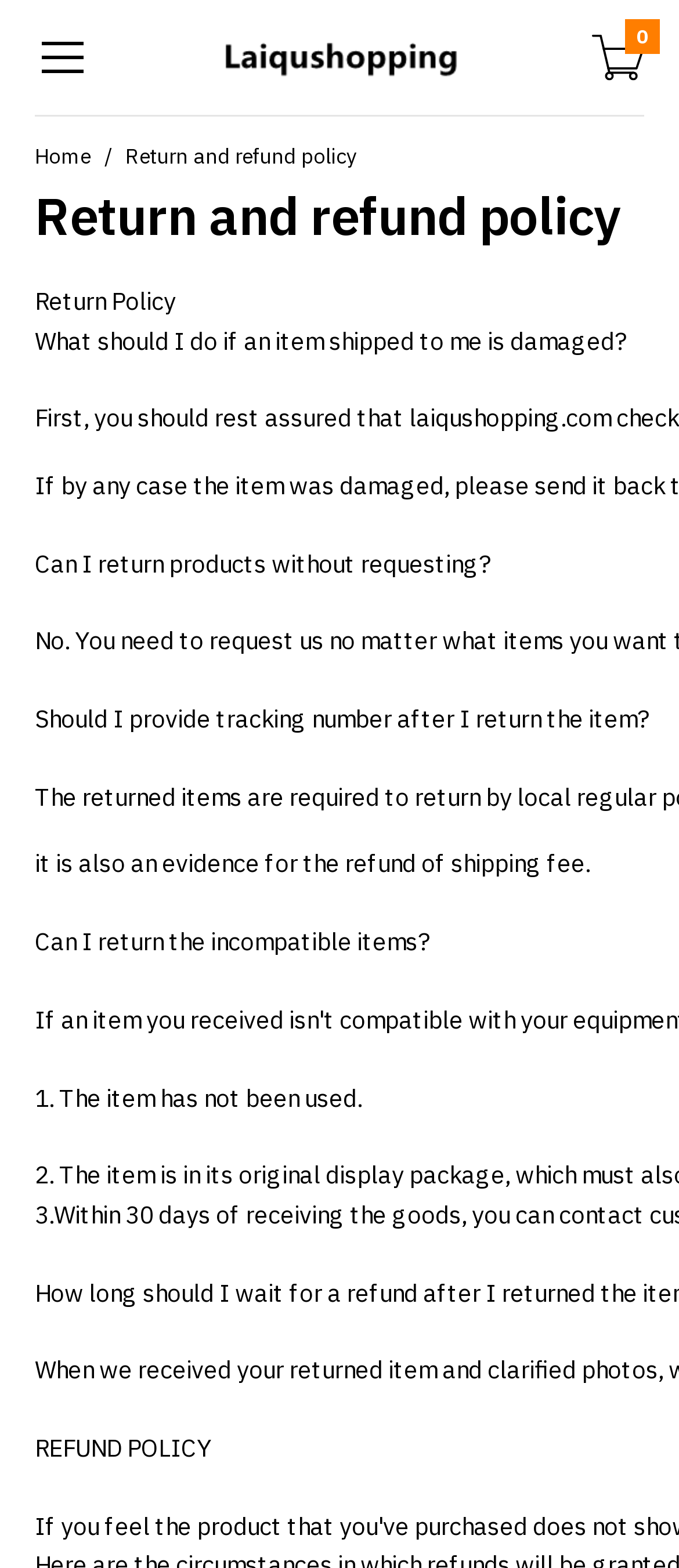Please provide a comprehensive answer to the question below using the information from the image: Can I return products without requesting?

According to the webpage, the answer is yes because there is a StaticText element that asks 'Can I return products without requesting?' and it is likely that the answer is yes based on the context of the return and refund policy.